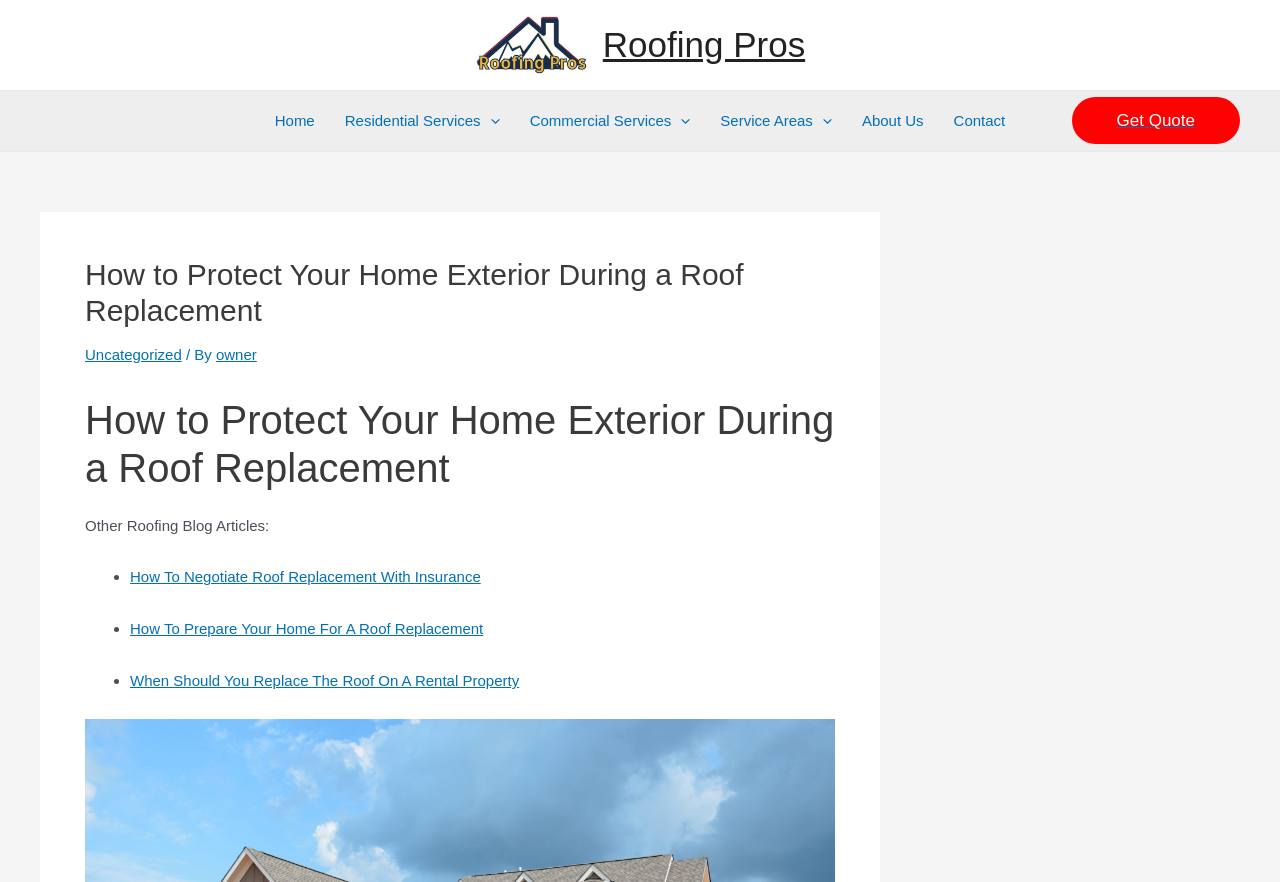How many navigation links are there?
Please ensure your answer is as detailed and informative as possible.

The navigation links can be found in the top navigation bar. There are 7 links in total, including 'Home', 'Residential Services', 'Commercial Services', 'Service Areas', 'About Us', 'Contact', and 'Get Quote'.